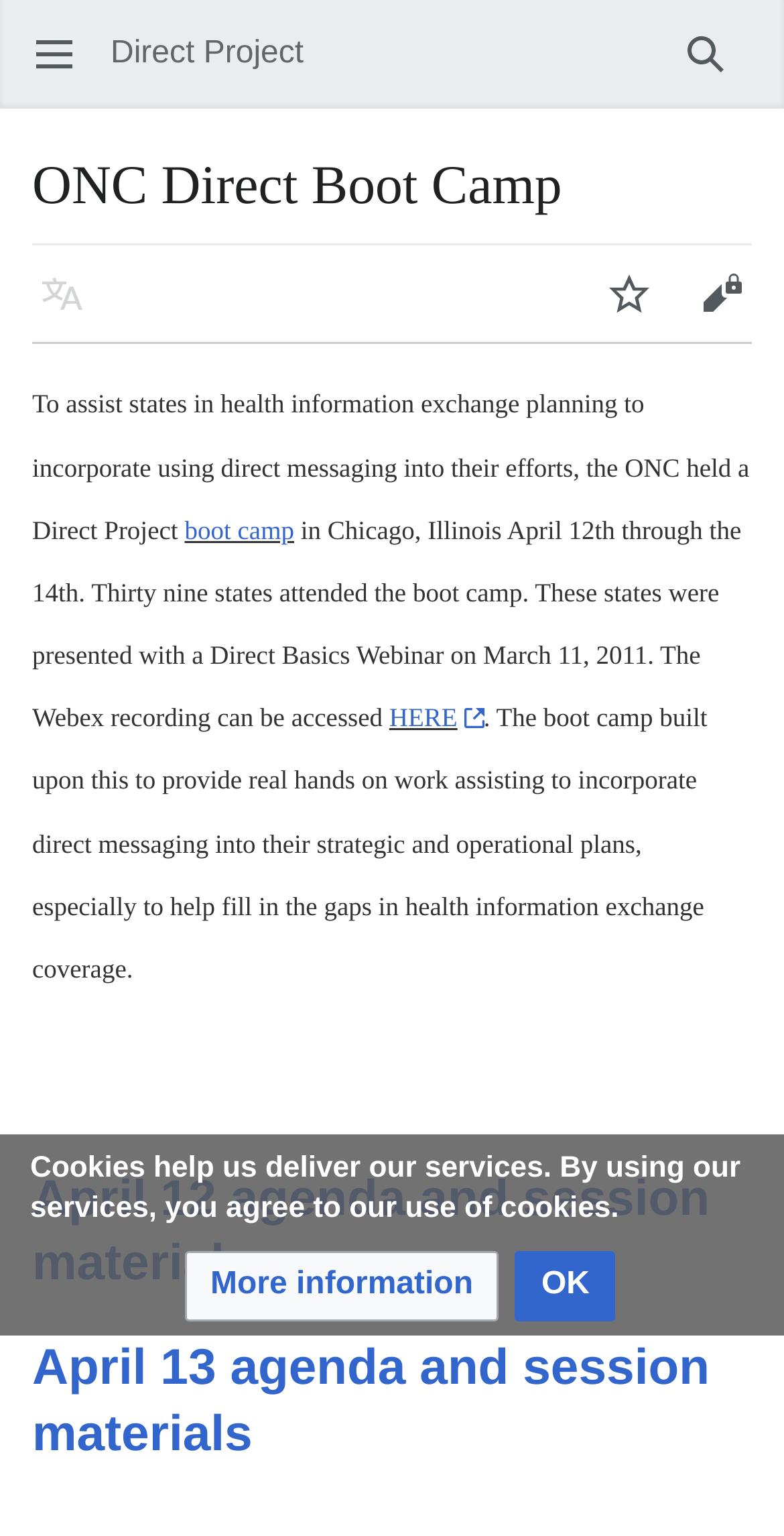Provide a single word or phrase answer to the question: 
What is the location of the boot camp?

Chicago, Illinois